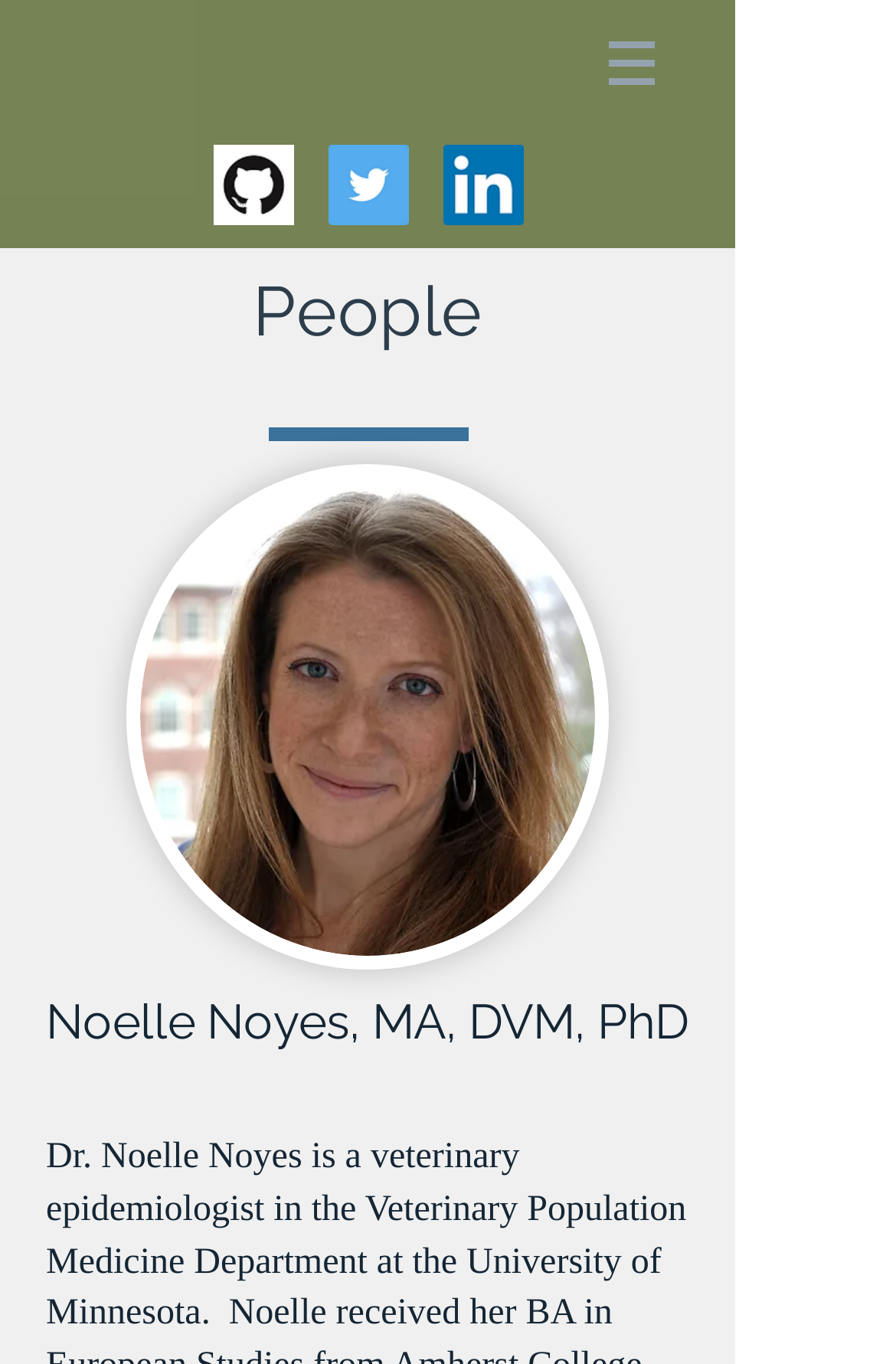What is the purpose of the button with a popup menu?
Observe the image and answer the question with a one-word or short phrase response.

Site navigation